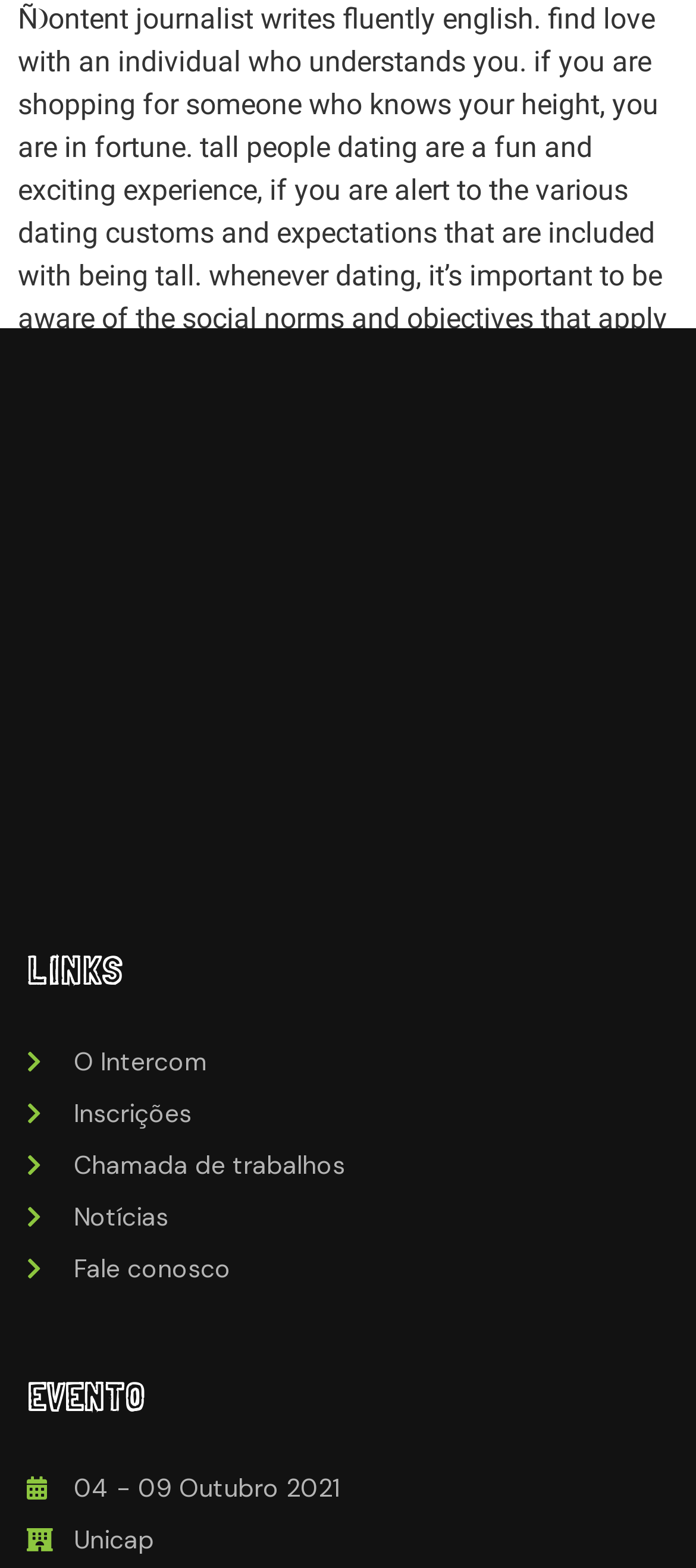Extract the bounding box coordinates of the UI element described by: "Notícias". The coordinates should include four float numbers ranging from 0 to 1, e.g., [left, top, right, bottom].

[0.038, 0.765, 0.496, 0.788]